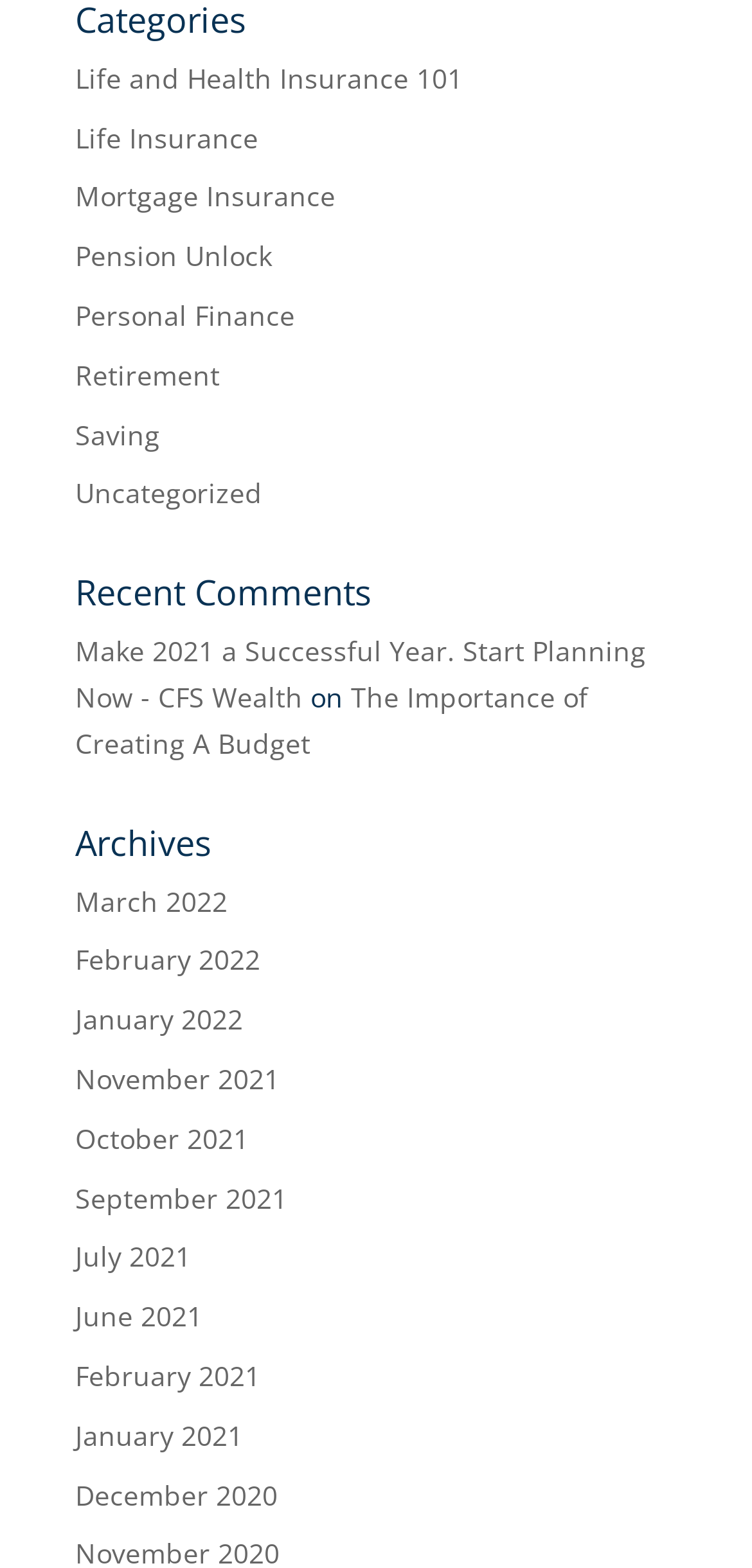Based on the image, provide a detailed and complete answer to the question: 
What is the topic of the second recent comment?

The topic of the second recent comment is 'Creating A Budget' which is a link element with the text 'The Importance of Creating A Budget', indicated by its y1 coordinate being 0.433.